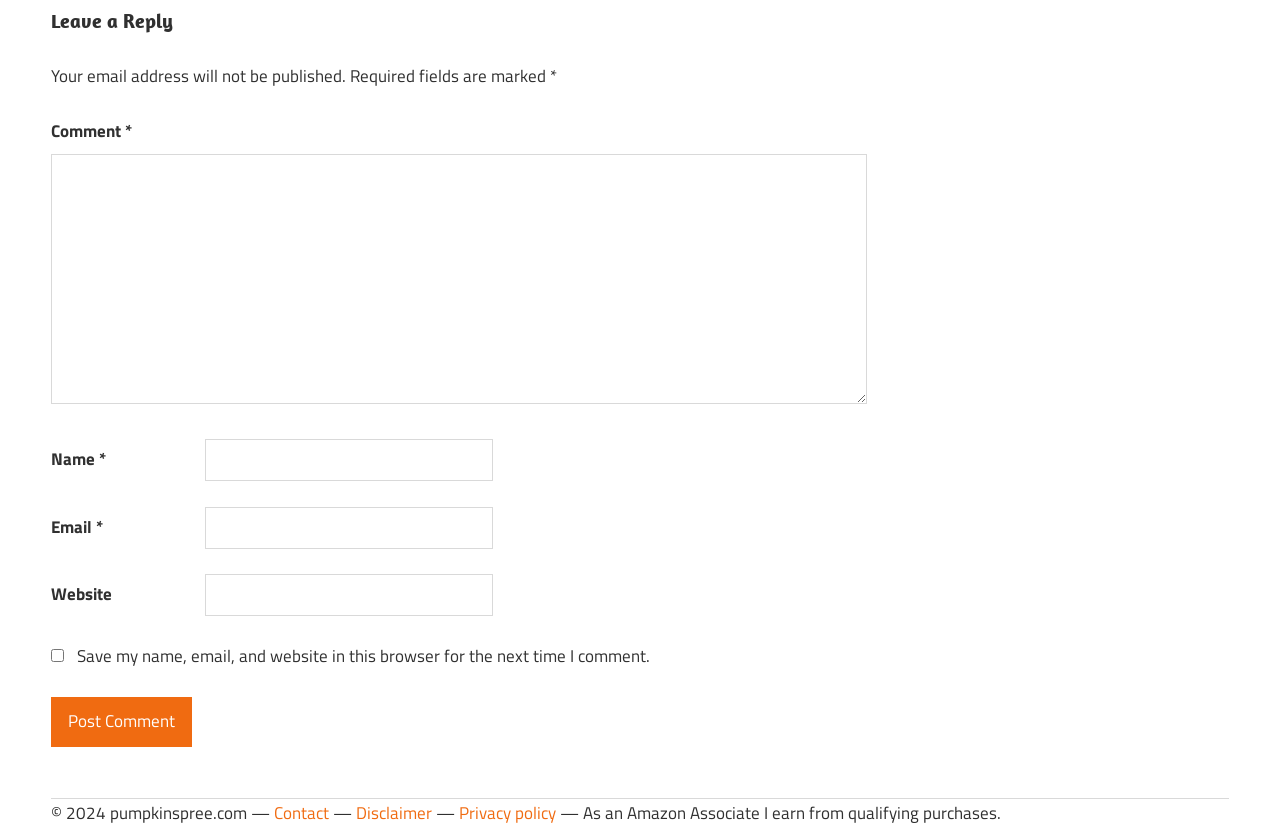Predict the bounding box of the UI element that fits this description: "parent_node: Email * aria-describedby="email-notes" name="email"".

[0.16, 0.611, 0.385, 0.662]